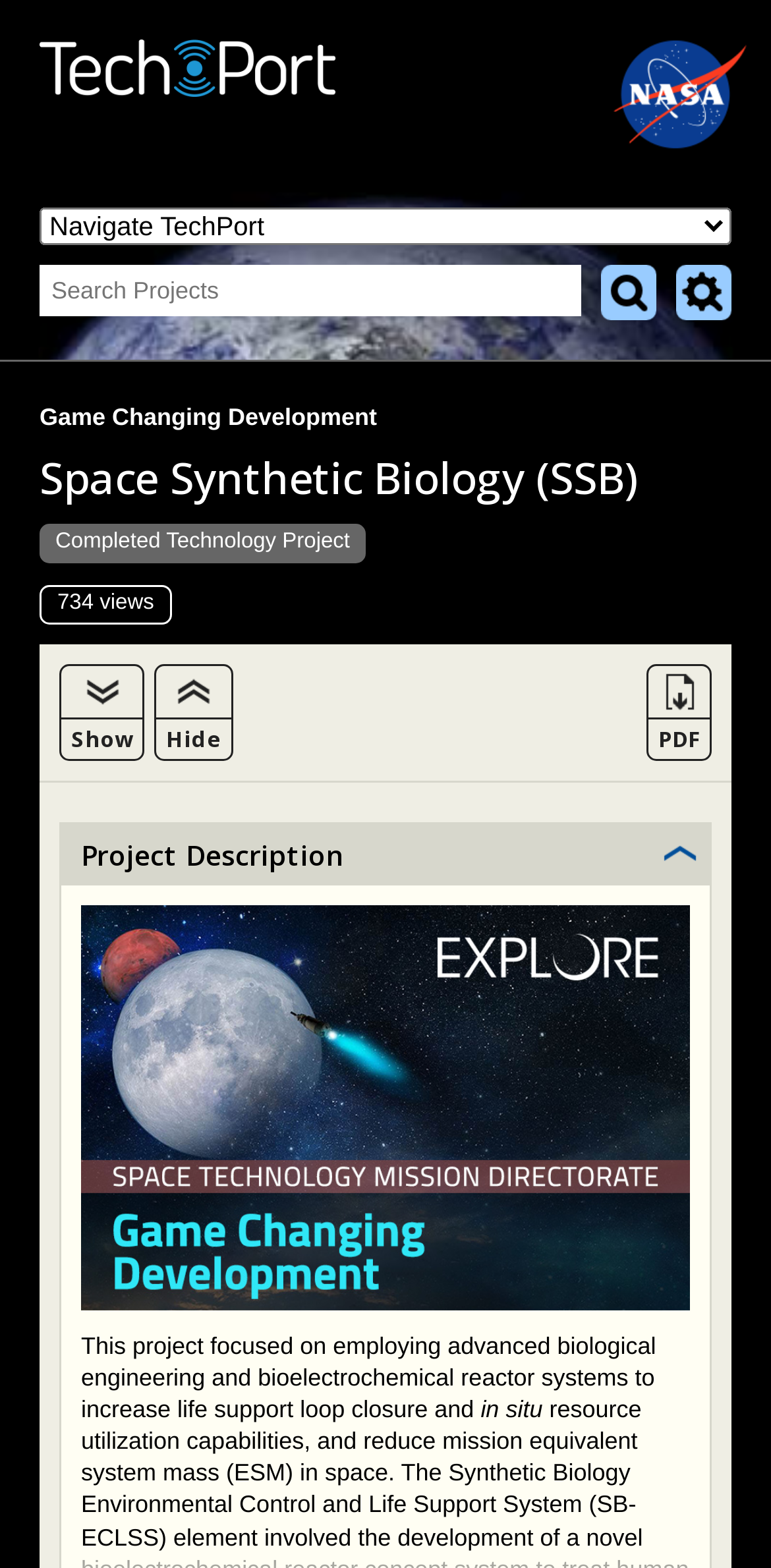Please find the bounding box coordinates of the element that you should click to achieve the following instruction: "Click on Hide". The coordinates should be presented as four float numbers between 0 and 1: [left, top, right, bottom].

[0.2, 0.423, 0.303, 0.485]